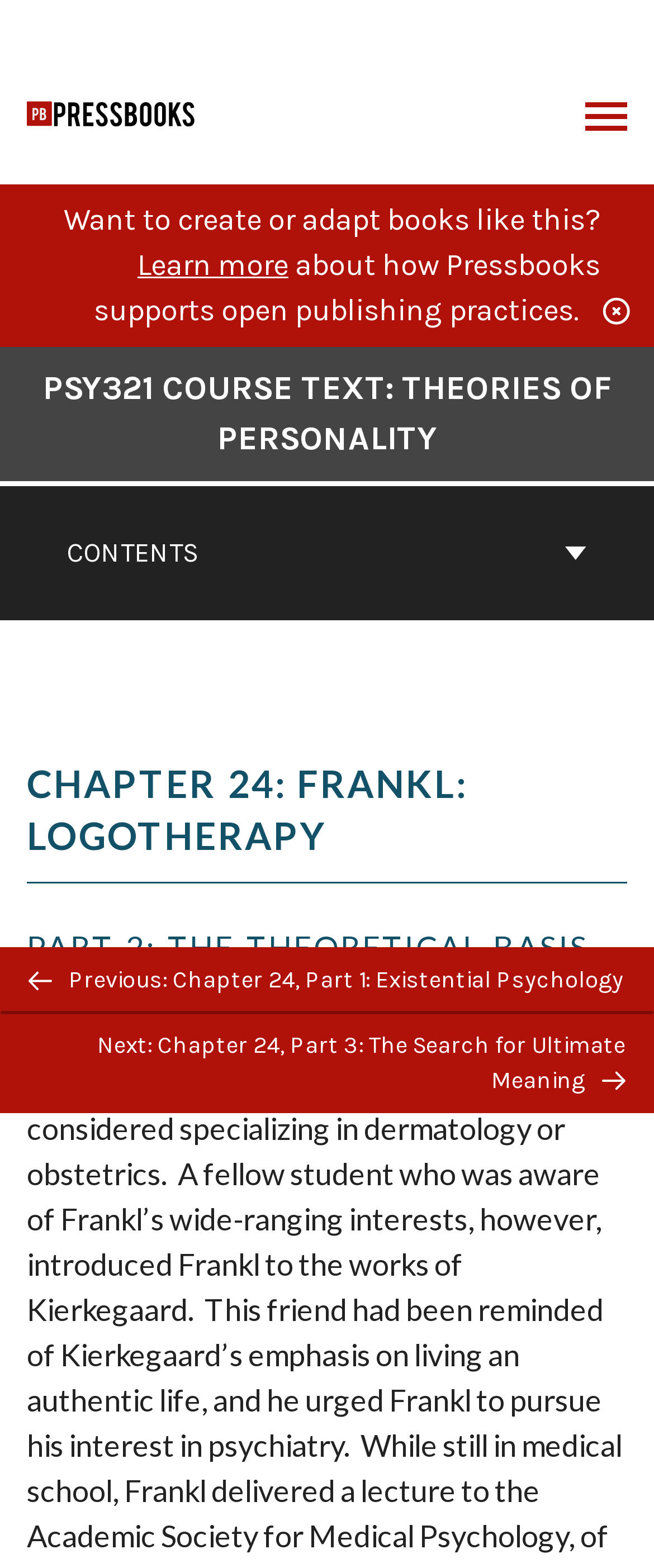Answer the question using only one word or a concise phrase: What is the name of the university associated with open education?

Bay Path University